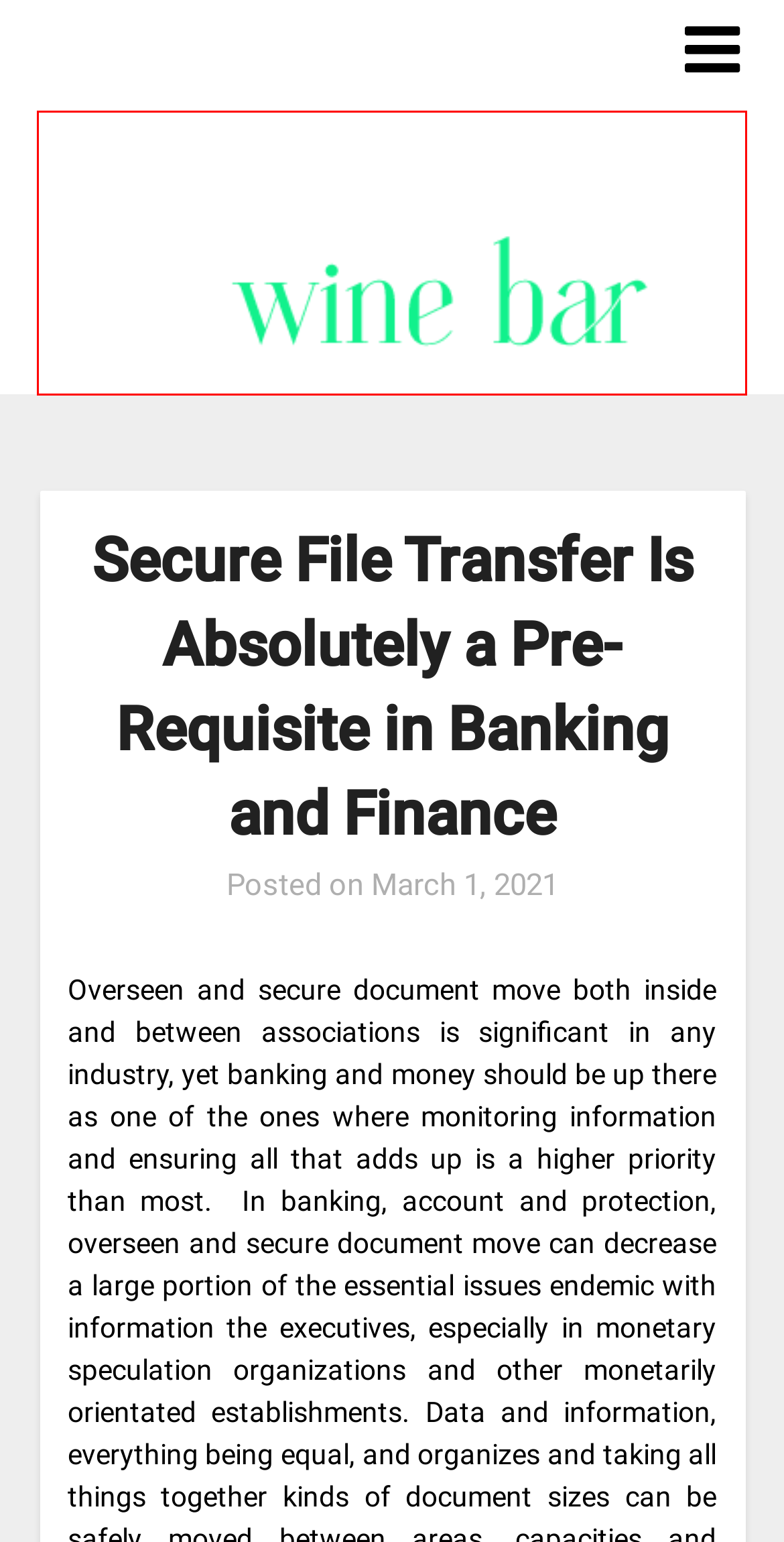Observe the provided screenshot of a webpage with a red bounding box around a specific UI element. Choose the webpage description that best fits the new webpage after you click on the highlighted element. These are your options:
A. Dental Archives - Saltcreekwinebar
B. Saltcreekwinebar - Determine your needs of life
C. Automobile Archives - Saltcreekwinebar
D. Web development Archives - Saltcreekwinebar
E. Technology Archives - Saltcreekwinebar
F. Entertainment Archives - Saltcreekwinebar
G. Games Archives - Saltcreekwinebar
H. Travel Archives - Saltcreekwinebar

B